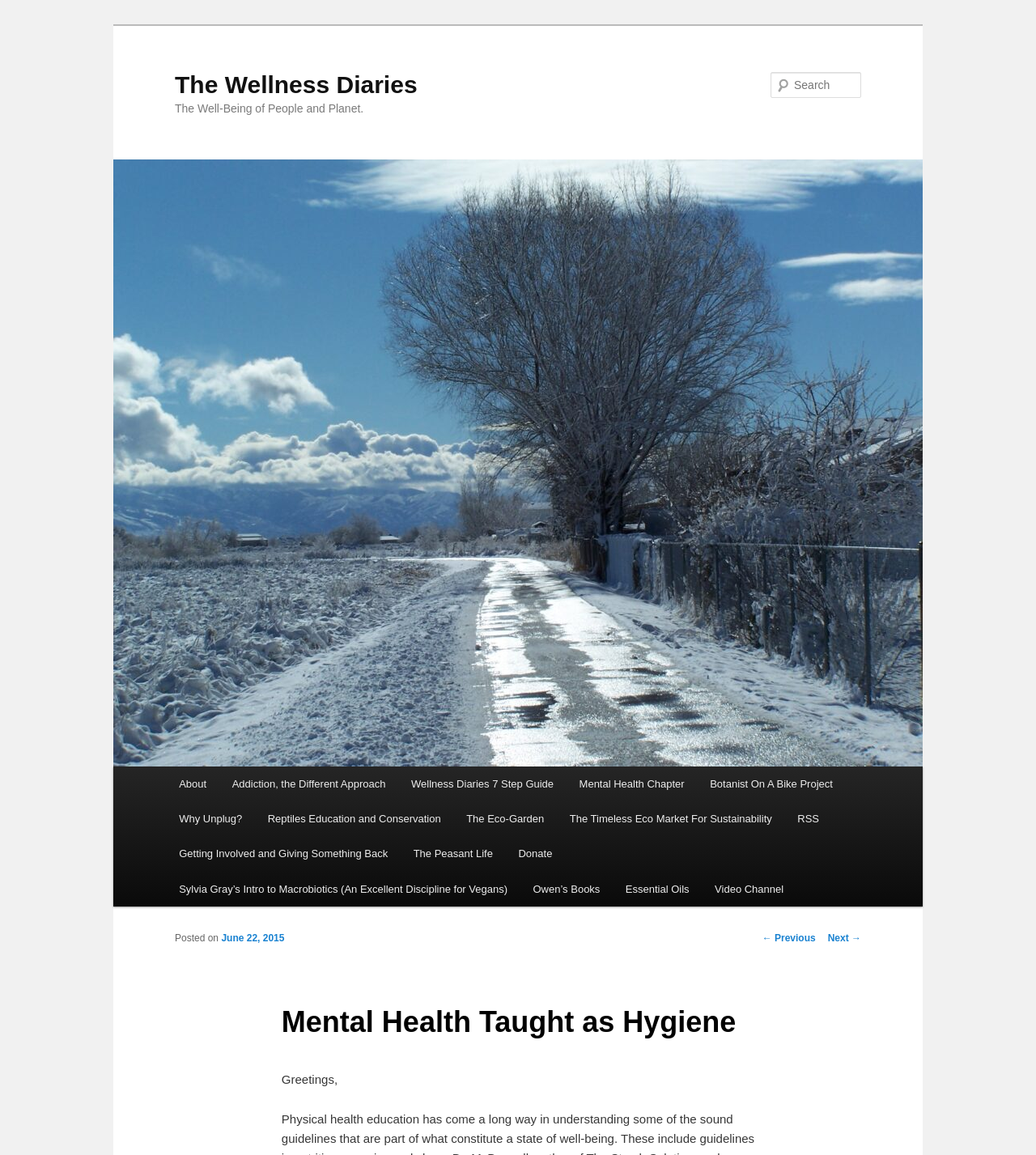Could you highlight the region that needs to be clicked to execute the instruction: "Search for something"?

[0.744, 0.062, 0.831, 0.085]